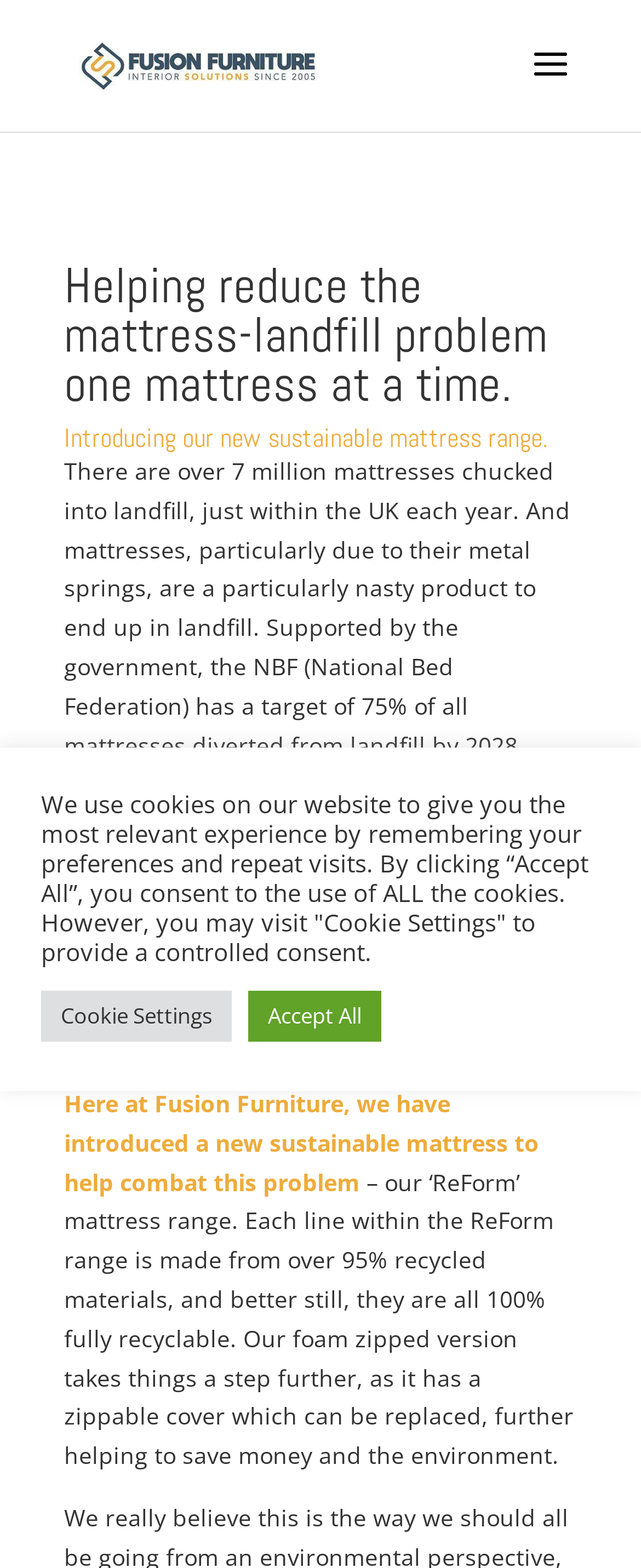Locate the UI element described by Accept All and provide its bounding box coordinates. Use the format (top-left x, top-left y, bottom-right x, bottom-right y) with all values as floating point numbers between 0 and 1.

[0.387, 0.632, 0.595, 0.664]